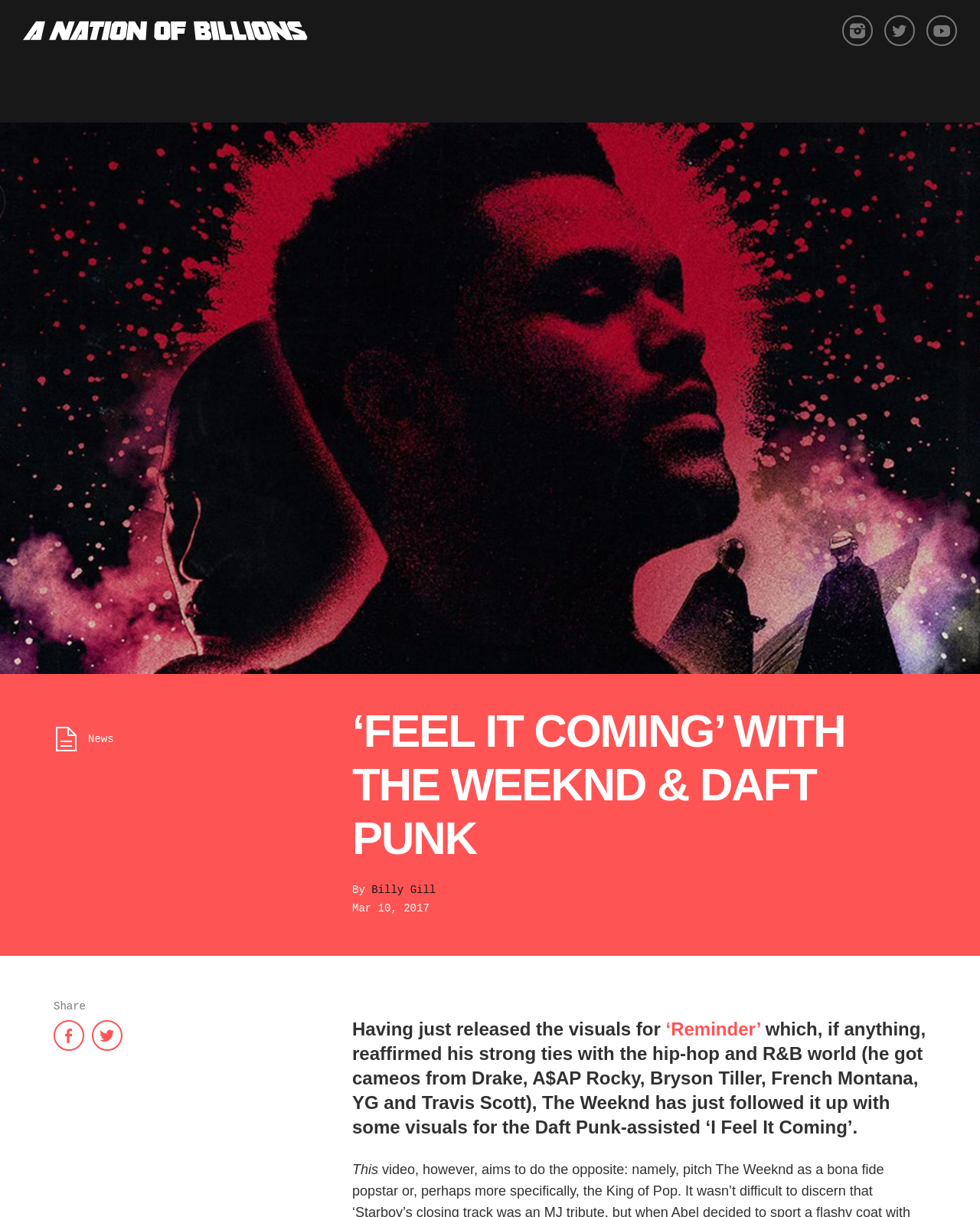What is the date of the article?
Based on the visual details in the image, please answer the question thoroughly.

The date of the article can be found in the time section, which displays 'Mar 10, 2017' as the publication date.